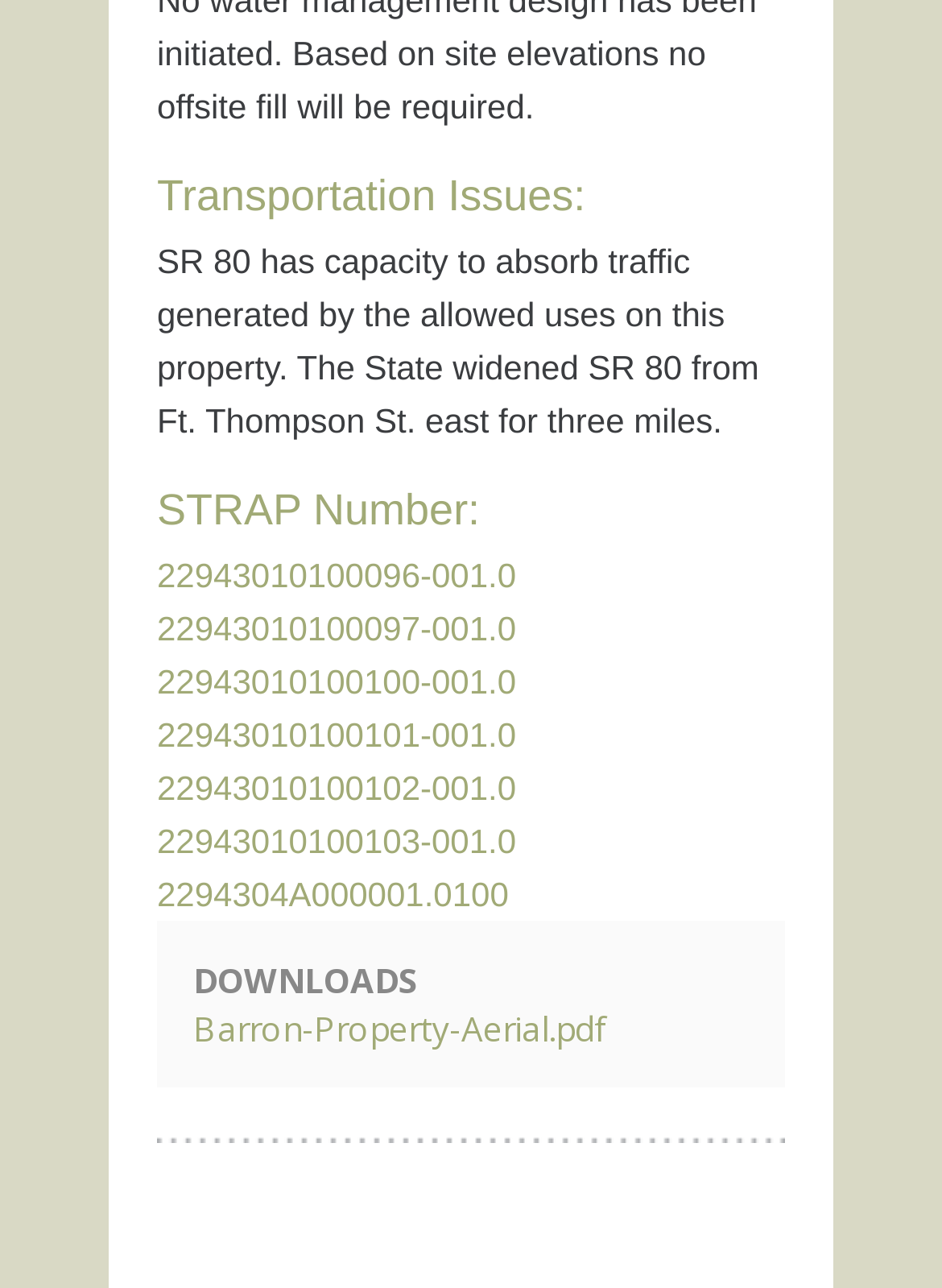Determine the bounding box for the described UI element: "2294304A000001.0100".

[0.167, 0.679, 0.54, 0.709]